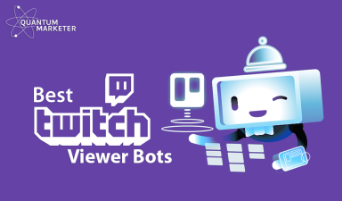Describe every detail you can see in the image.

The image features a vibrant purple background with a playful design highlighting the topic "Best Twitch Viewer Bots." Prominently displayed is the word "twitch," styled in bold, white letters, accompanied by the Twitch logo which consists of a speech bubble with a stylized chat icon. Beside the text, there is a whimsical character depicted as a friendly robot, featuring a rounded screen face with a cheerful expression. The robot appears to be gesturing towards various streaming elements, suggesting a connection to Twitch's interactive environment. The image is branded with the "Quantum Marketer" logo in the top left corner, reinforcing the context of marketing and technology in the realm of online streaming. This eye-catching design is aimed at audiences interested in enhancing their Twitch channels with viewer bots, combining informative content with appealing graphics.